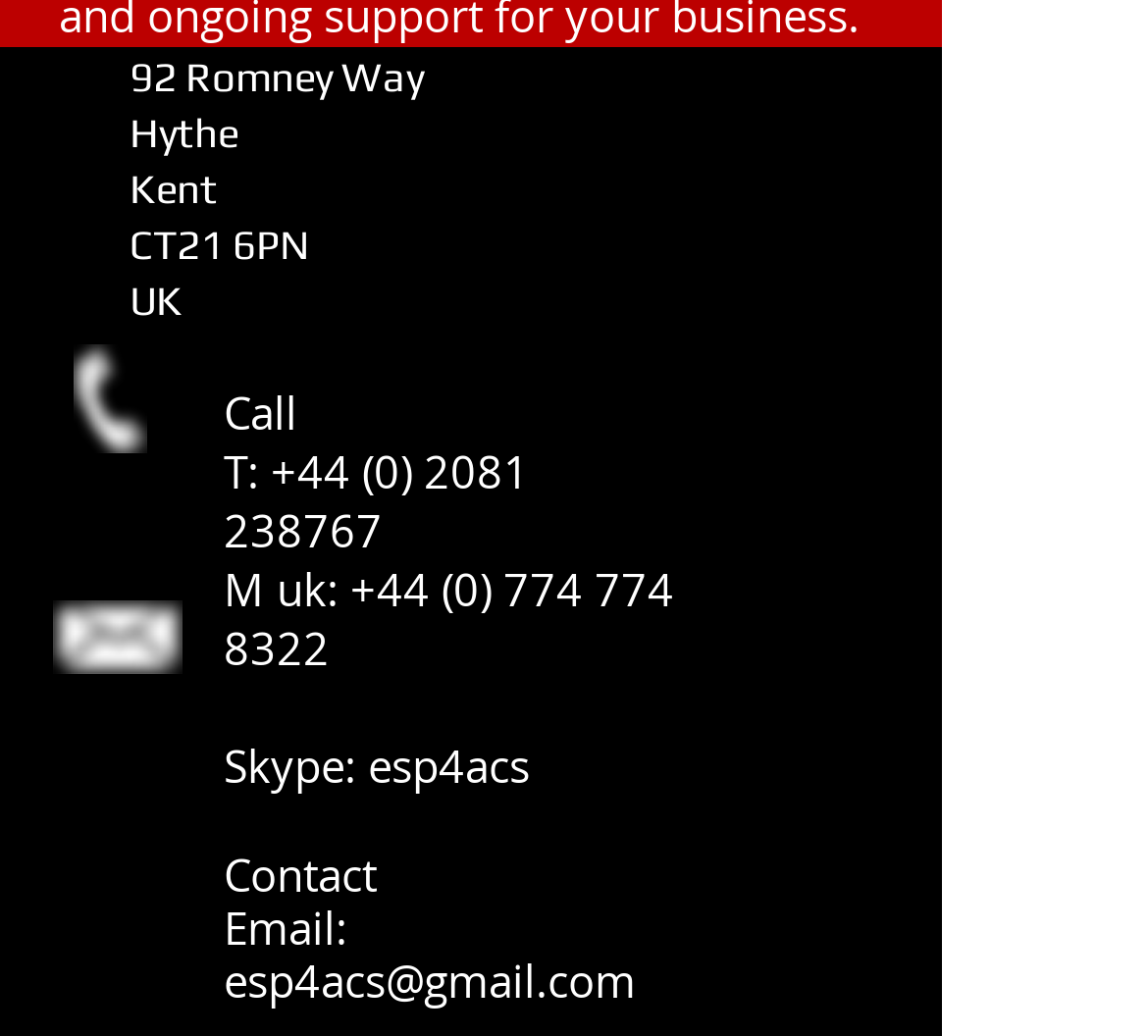What is the postcode?
From the image, respond using a single word or phrase.

CT21 6PN